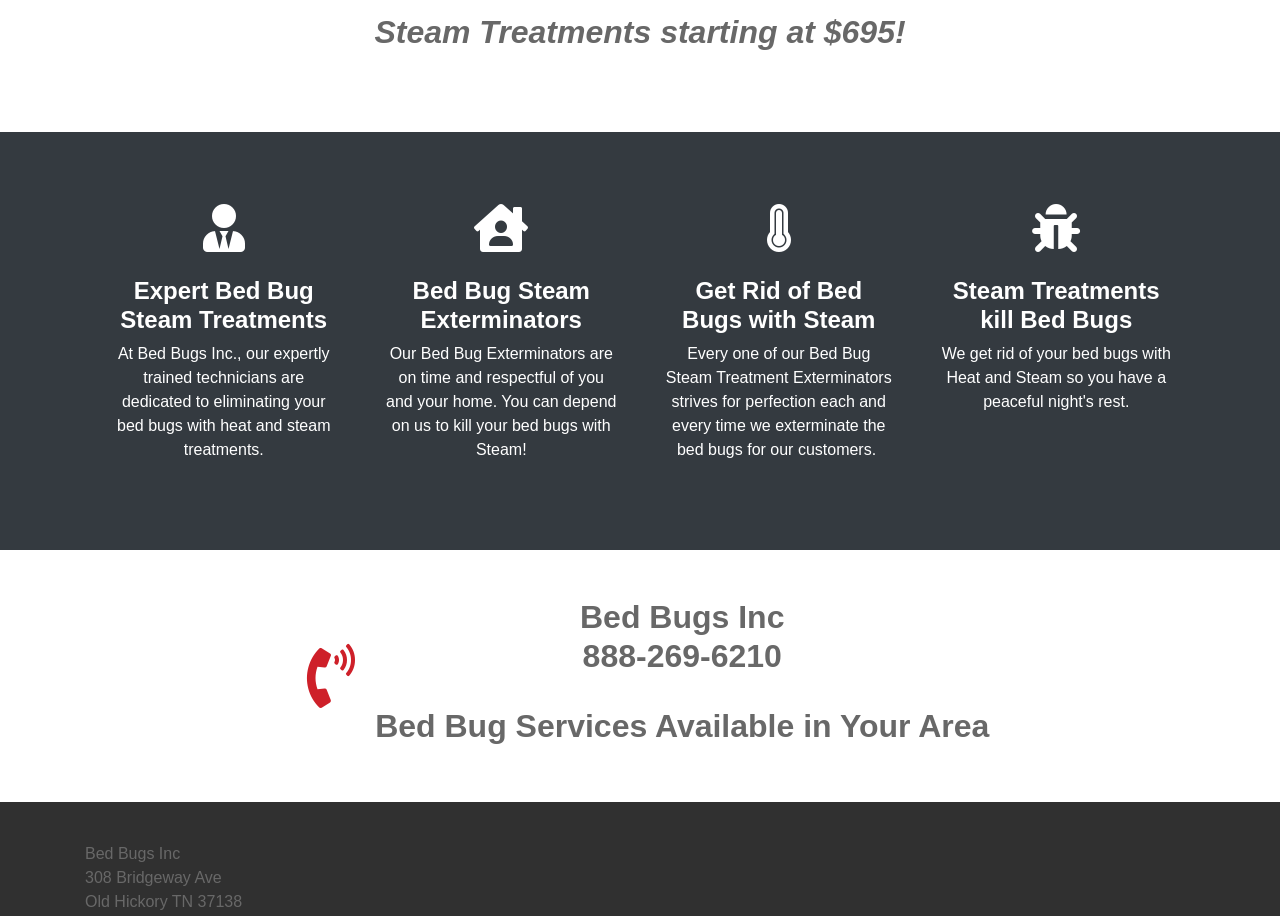Carefully examine the image and provide an in-depth answer to the question: What is the phone number for Bed Bugs Inc?

The phone number for Bed Bugs Inc is mentioned in the link ' Bed Bugs Inc 888-269-6210 Bed Bug Services Available in Your Area' at the bottom of the webpage.